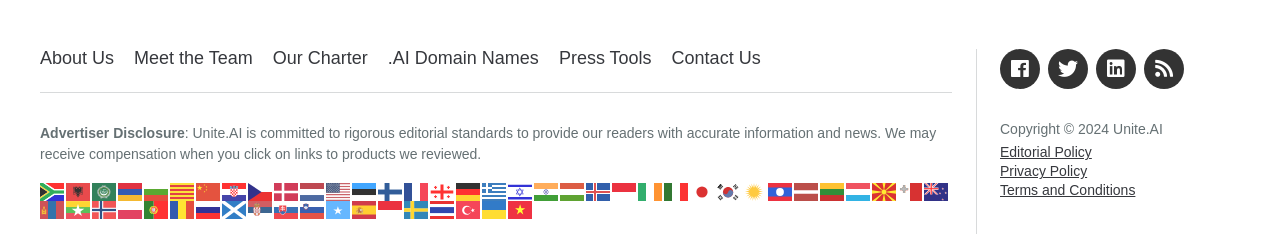Please identify the bounding box coordinates of the element on the webpage that should be clicked to follow this instruction: "Click on About Us". The bounding box coordinates should be given as four float numbers between 0 and 1, formatted as [left, top, right, bottom].

[0.031, 0.207, 0.089, 0.292]